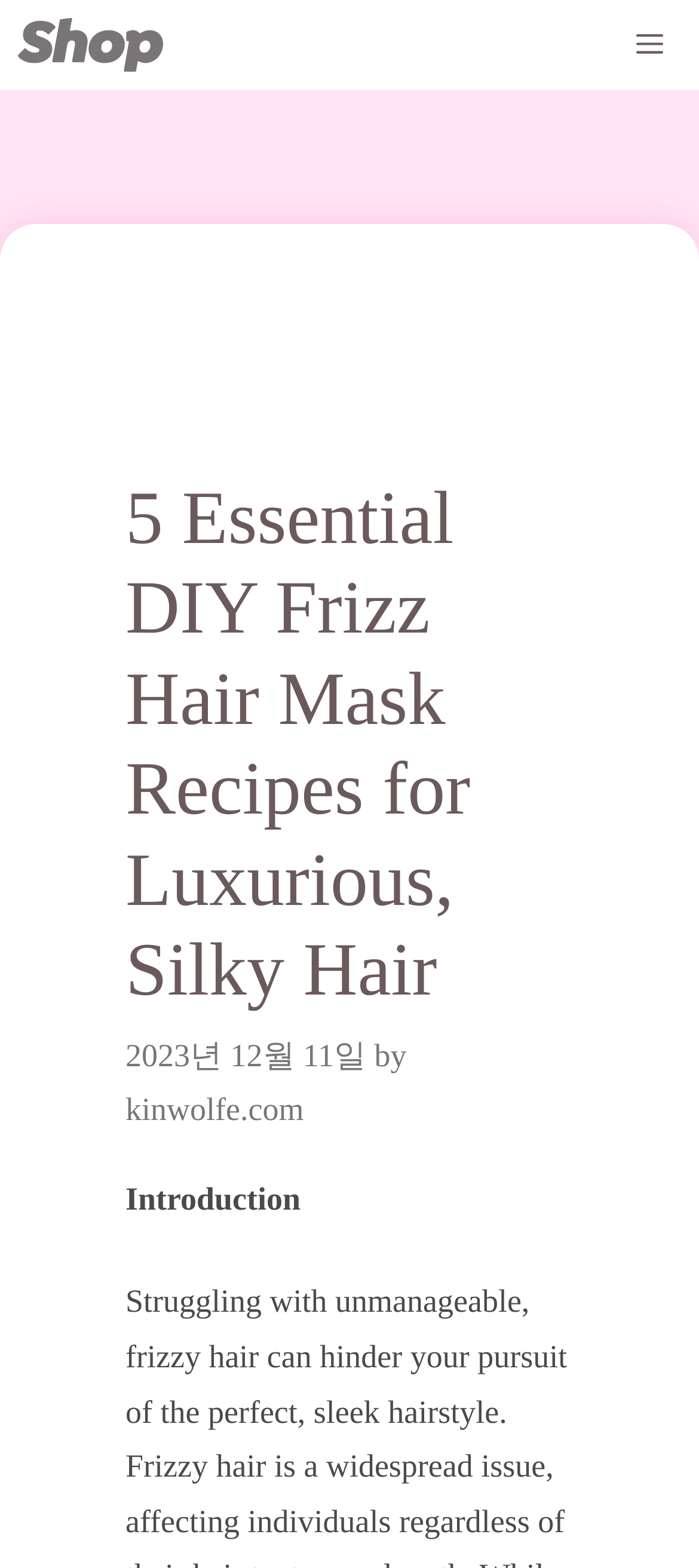Who is the author of the article?
Examine the screenshot and reply with a single word or phrase.

kinwolfe.com